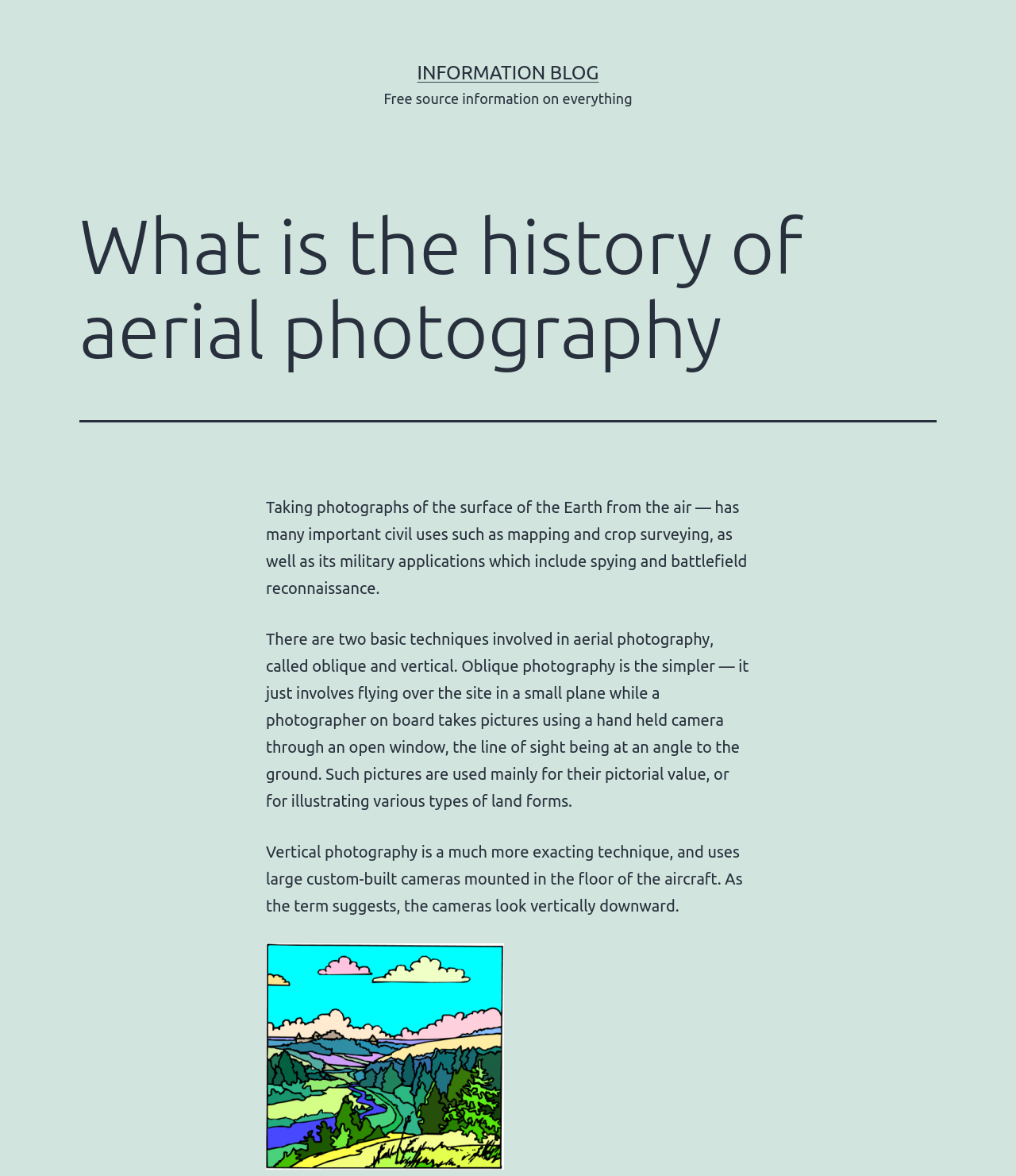Please reply with a single word or brief phrase to the question: 
What is aerial photography used for?

mapping and crop surveying